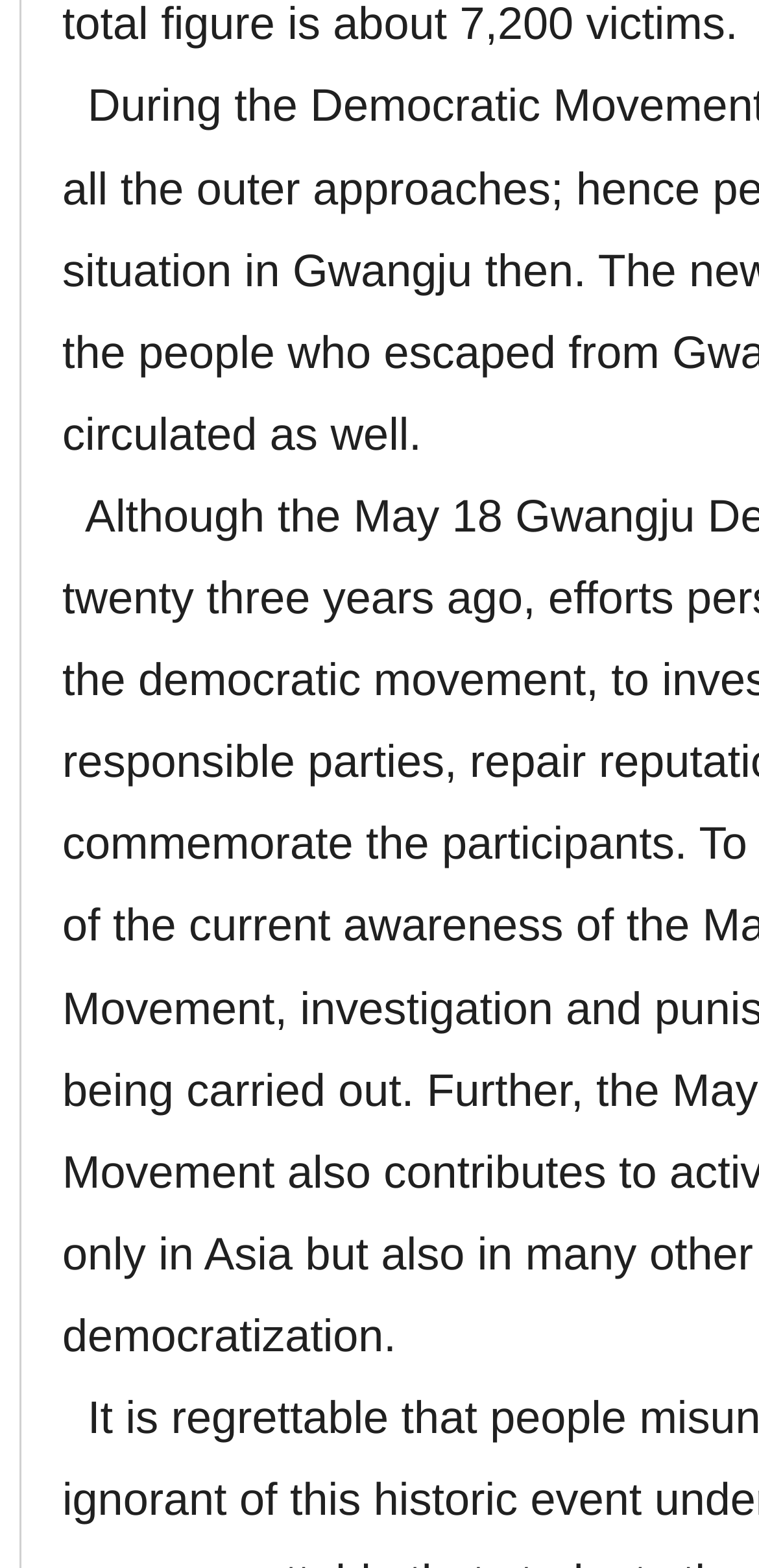Calculate the bounding box coordinates for the UI element based on the following description: "name="your-email" placeholder="Enter email address"". Ensure the coordinates are four float numbers between 0 and 1, i.e., [left, top, right, bottom].

None